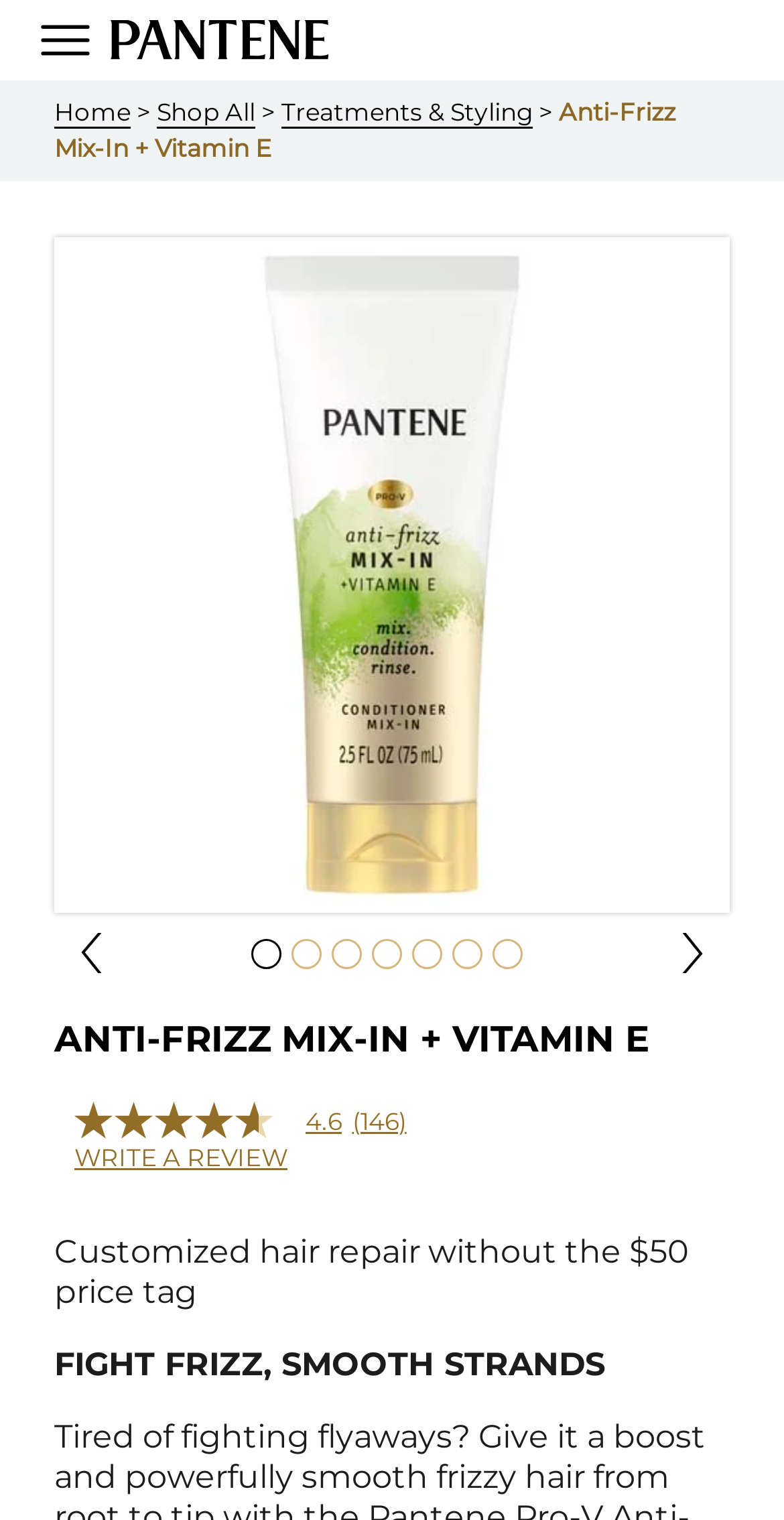What is the product name?
Please use the image to provide a one-word or short phrase answer.

Anti-Frizz Mix-In + Vitamin E